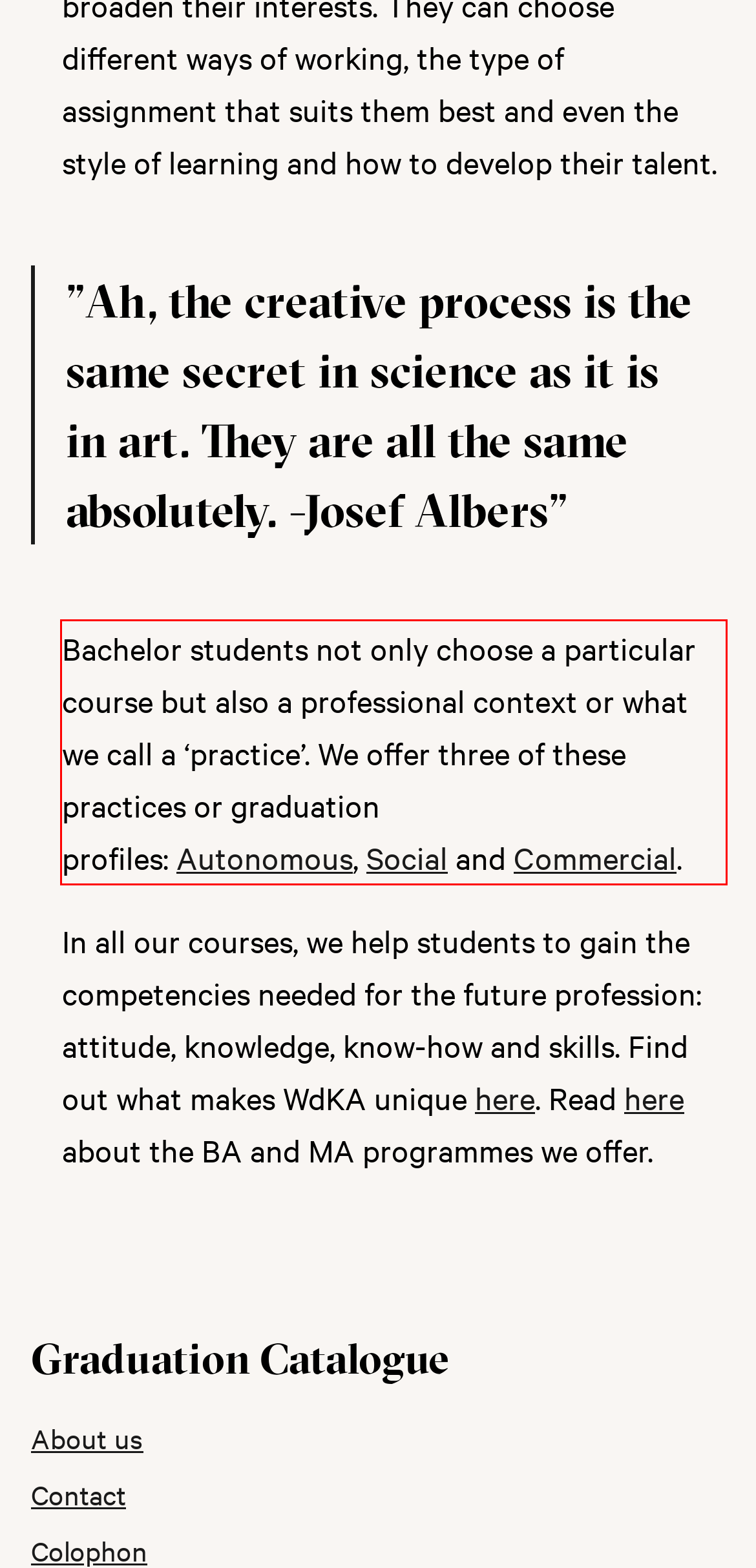Please identify and extract the text from the UI element that is surrounded by a red bounding box in the provided webpage screenshot.

Bachelor students not only choose a particular course but also a professional context or what we call a ‘practice’. We offer three of these practices or graduation profiles: Autonomous, Social and Commercial.